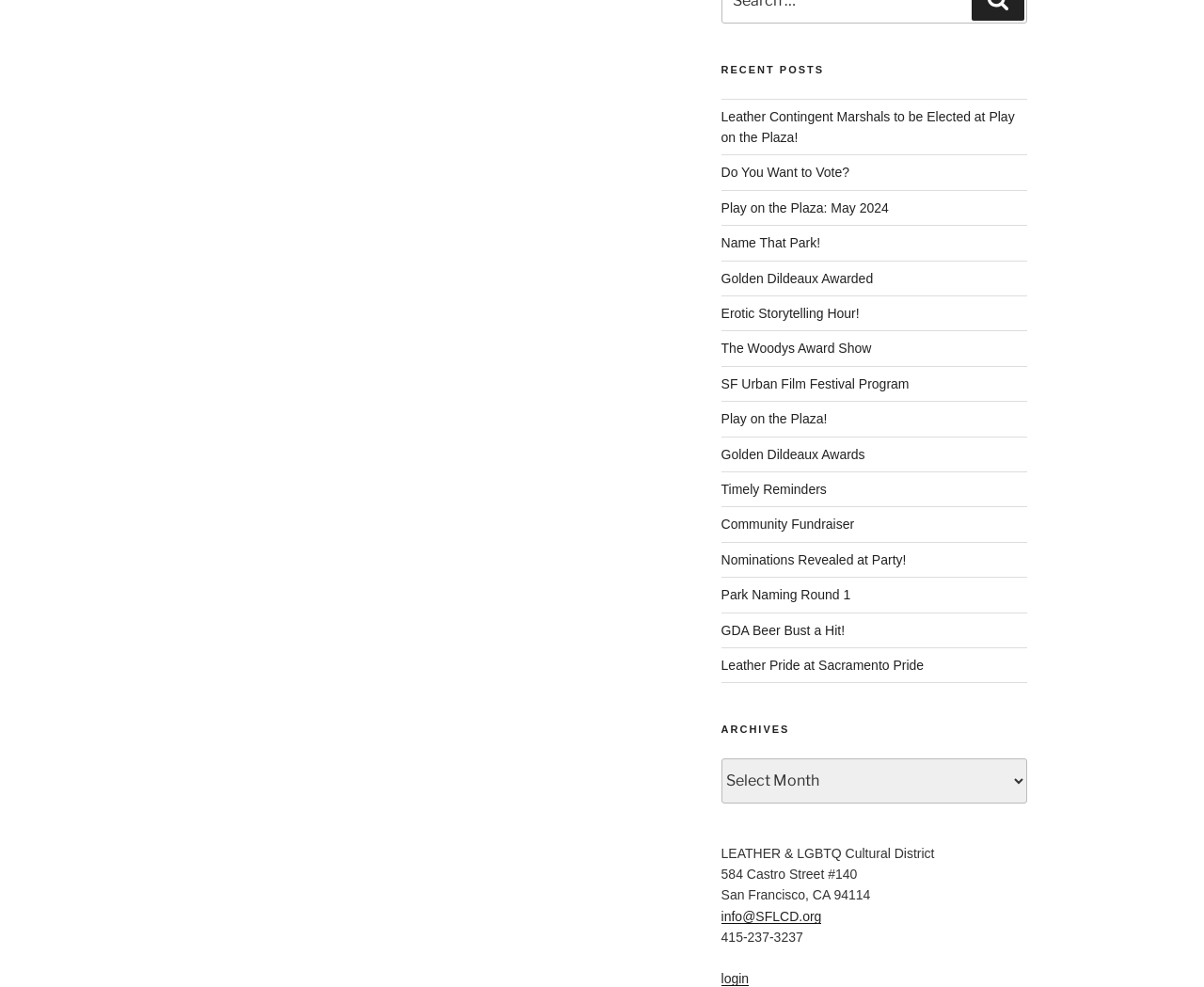Locate the bounding box of the UI element defined by this description: "Leather Pride at Sacramento Pride". The coordinates should be given as four float numbers between 0 and 1, formatted as [left, top, right, bottom].

[0.599, 0.666, 0.767, 0.681]